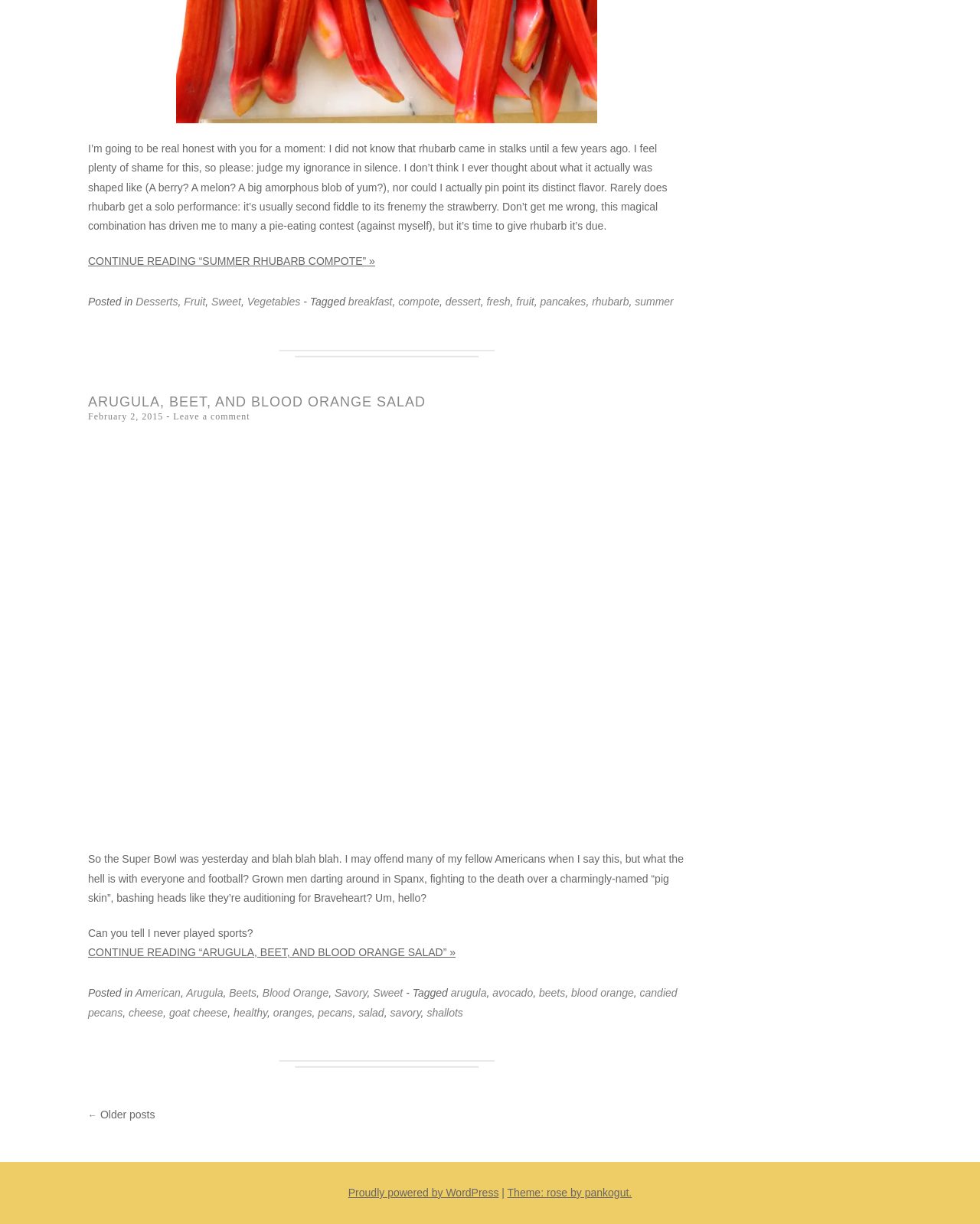Please answer the following question using a single word or phrase: 
What is the theme of the website?

Rose